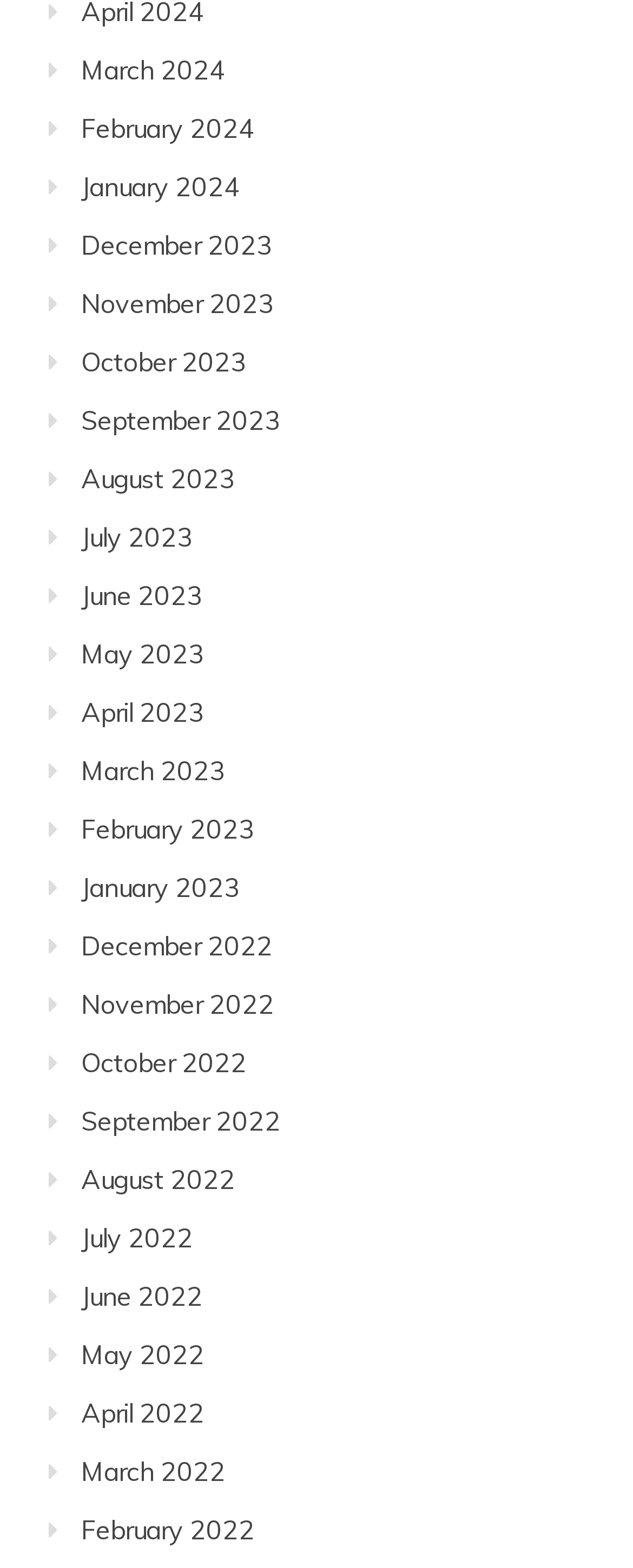Based on the element description January 2023, identify the bounding box coordinates for the UI element. The coordinates should be in the format (top-left x, top-left y, bottom-right x, bottom-right y) and within the 0 to 1 range.

[0.128, 0.556, 0.379, 0.576]